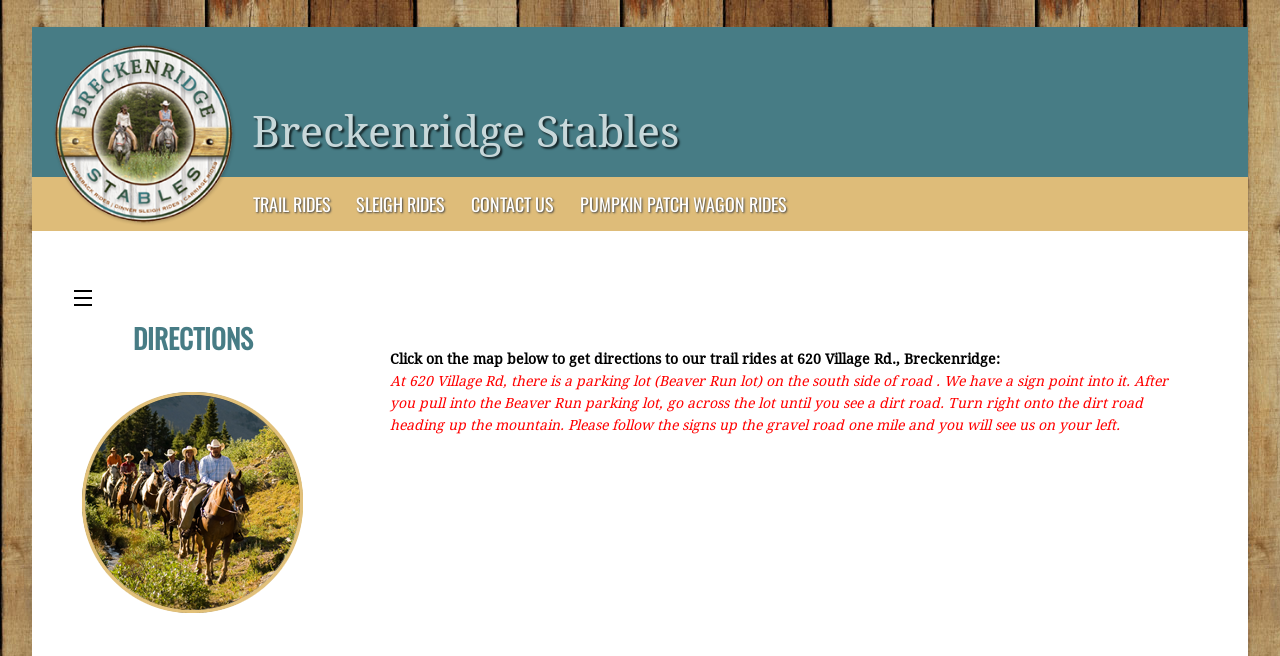Locate the bounding box for the described UI element: "TRAIL RIDES". Ensure the coordinates are four float numbers between 0 and 1, formatted as [left, top, right, bottom].

[0.189, 0.282, 0.267, 0.339]